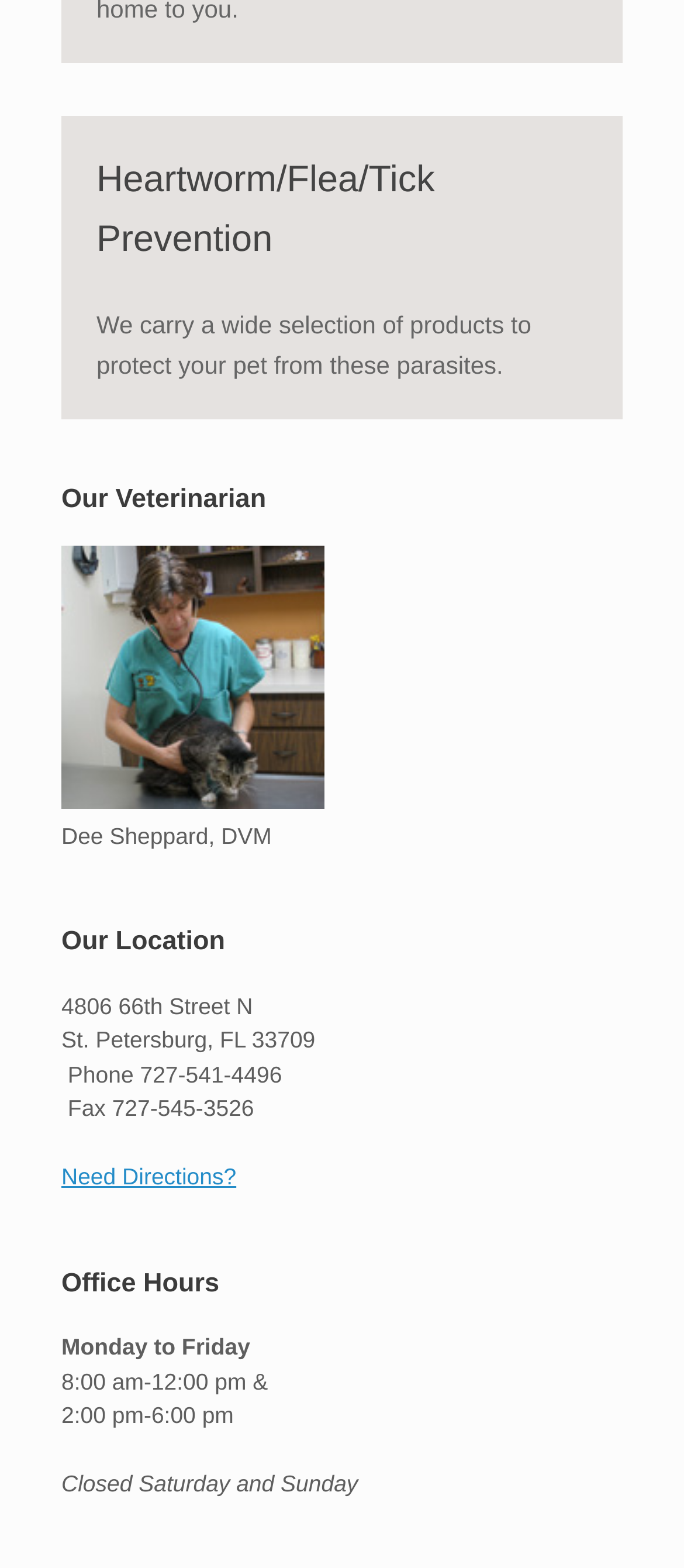Please provide a comprehensive answer to the question below using the information from the image: What is the street address of the office?

I found the street address by looking at the 'Our Location' section, where it lists the address. The street address is '4806 66th Street N'.